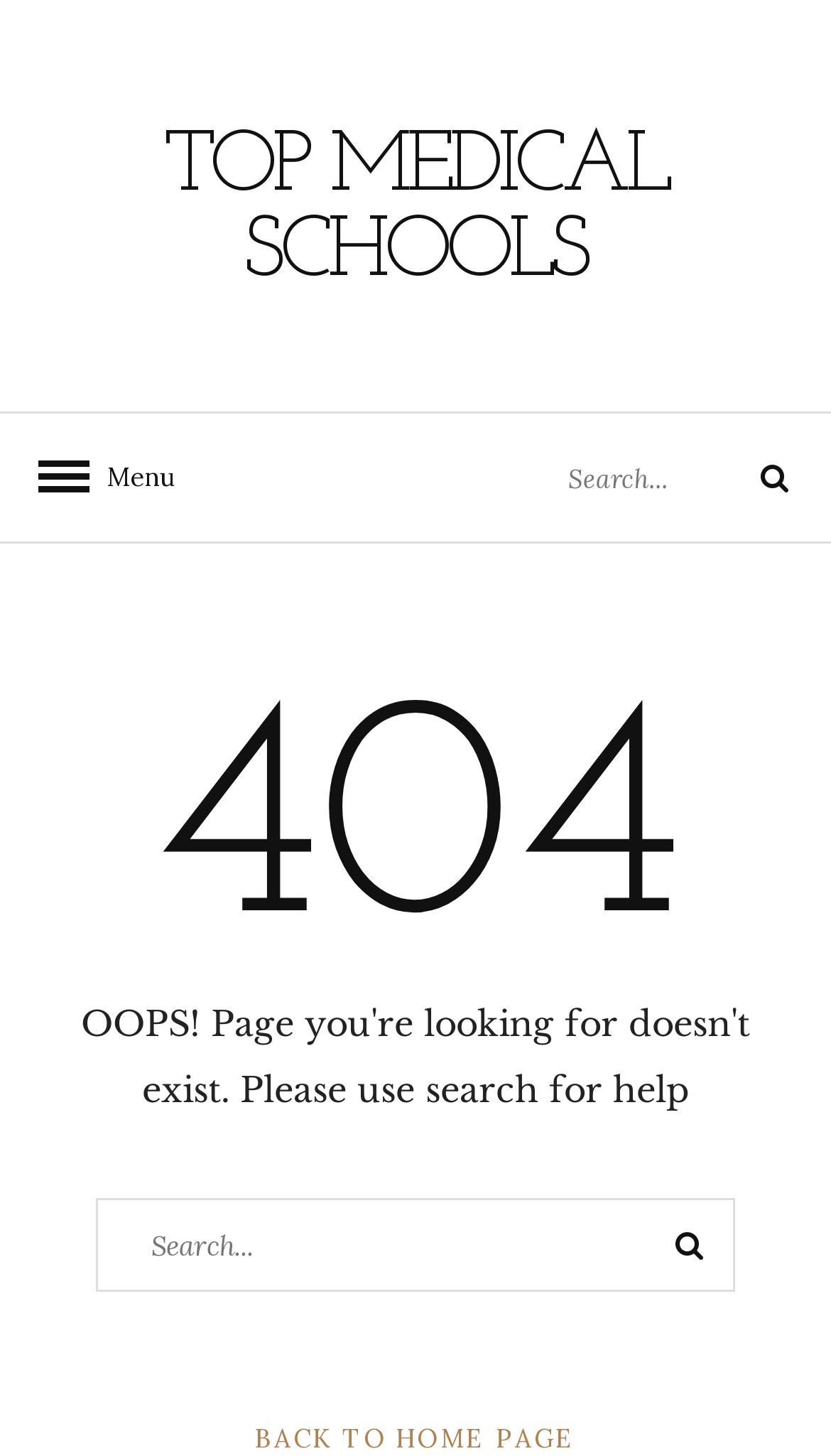From the given element description: "parent_node: Search for: name="s" placeholder="Search..."", find the bounding box for the UI element. Provide the coordinates as four float numbers between 0 and 1, in the order [left, top, right, bottom].

[0.632, 0.284, 0.868, 0.372]